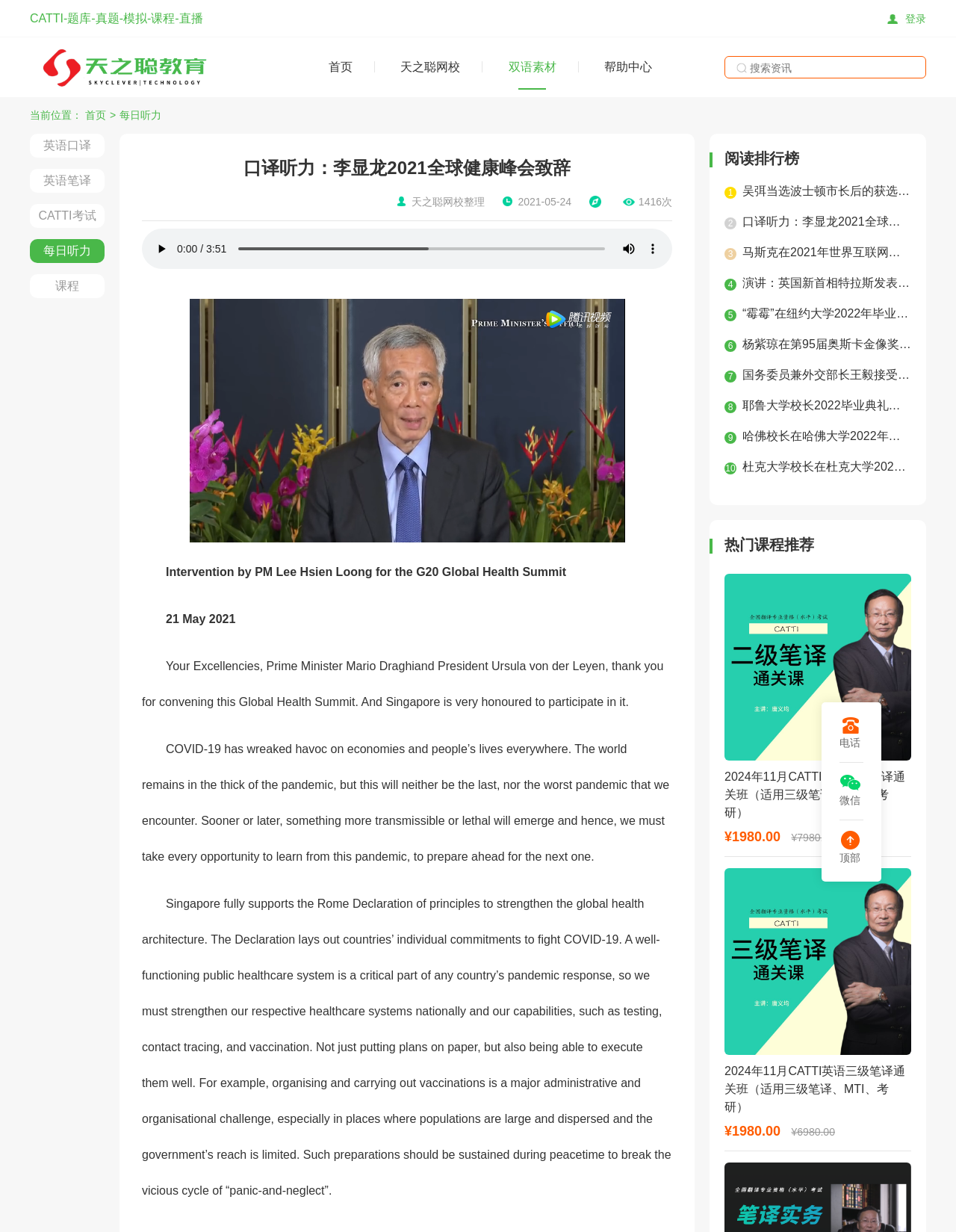Please identify the bounding box coordinates of where to click in order to follow the instruction: "contact us by phone".

[0.878, 0.58, 0.903, 0.619]